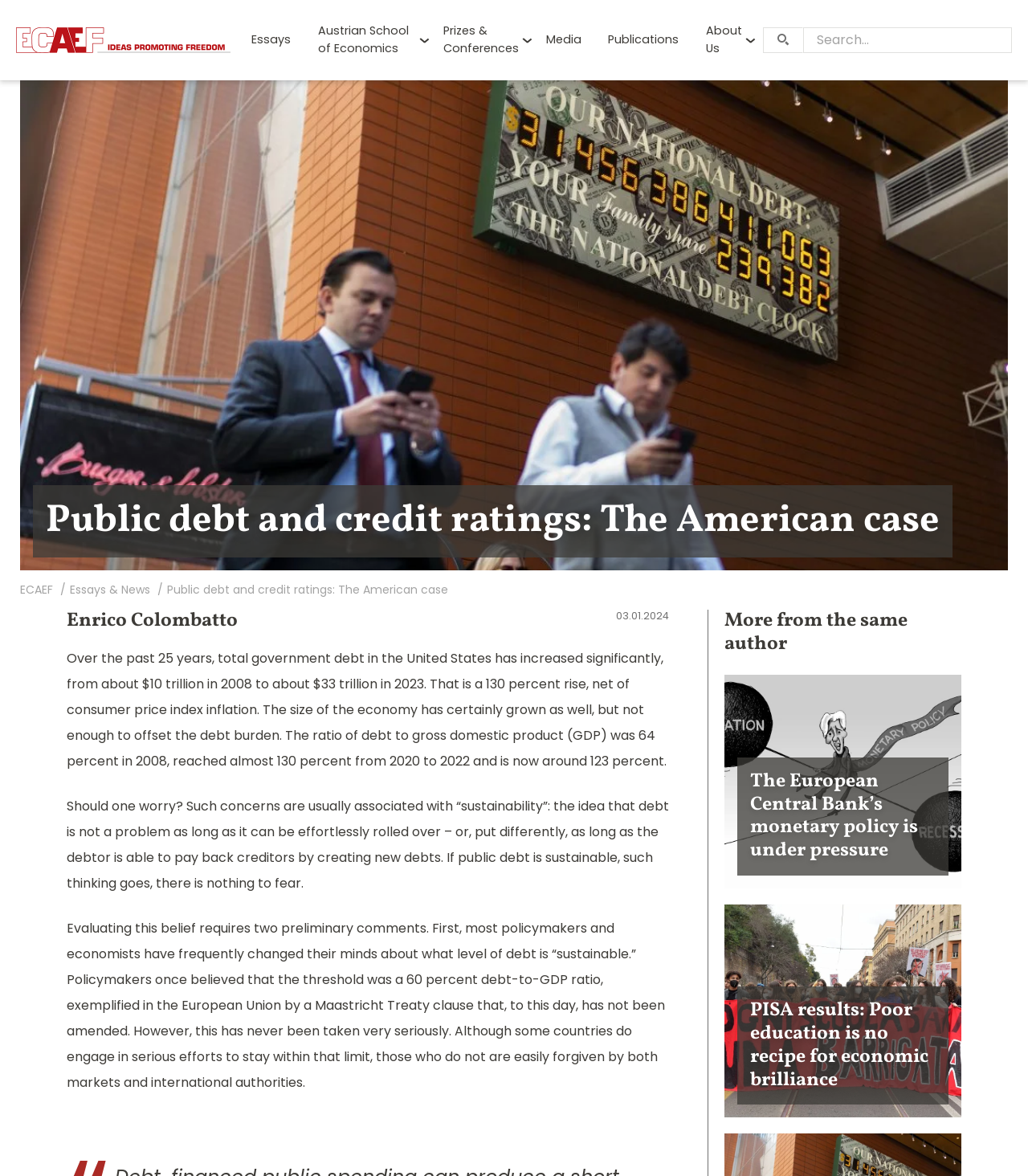Please identify the bounding box coordinates of where to click in order to follow the instruction: "Go to Essays".

[0.232, 0.023, 0.295, 0.045]